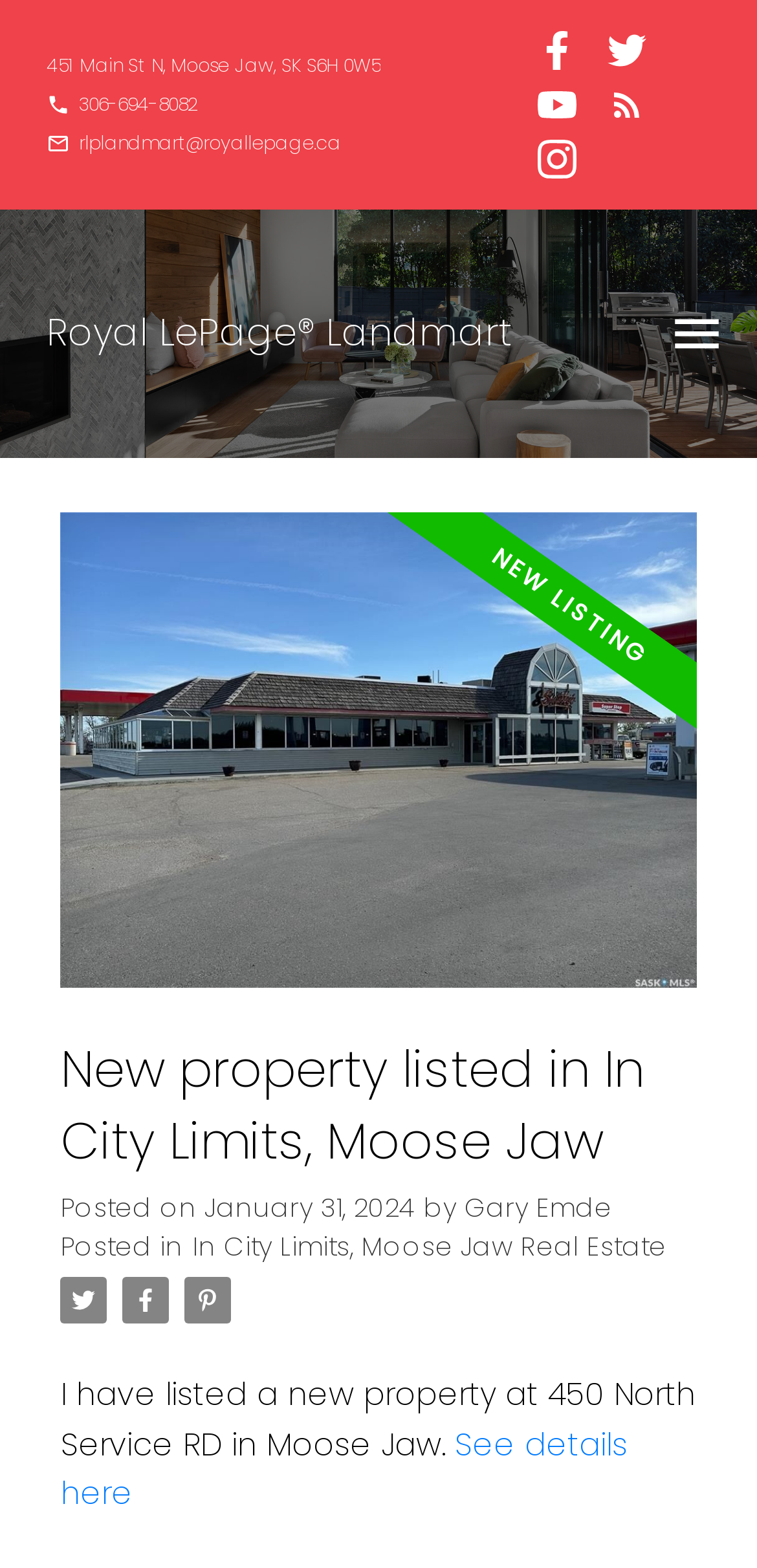Who is the author of the blog post?
Look at the image and provide a detailed response to the question.

The author of the blog post can be found in the text description of the post, where it is written as 'by Gary Emde'.